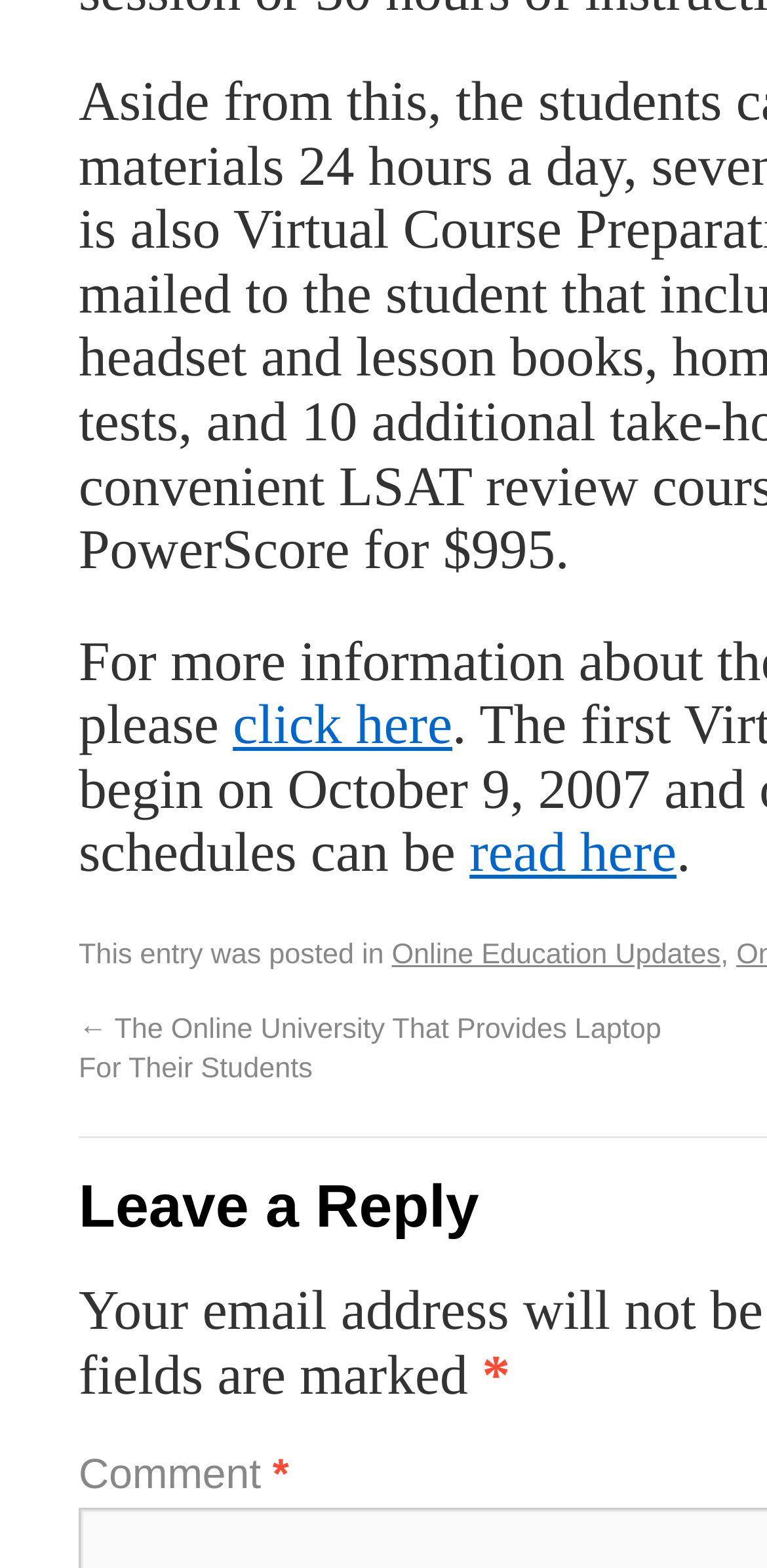What is the purpose of the '*' symbol?
Provide a detailed and well-explained answer to the question.

The '*' symbol is often used to indicate a rating or to add emphasis to a particular point. In this case, it is not clear what it is being used for, but it is likely to be used to draw attention to a particular aspect of the blog post or to indicate a rating.